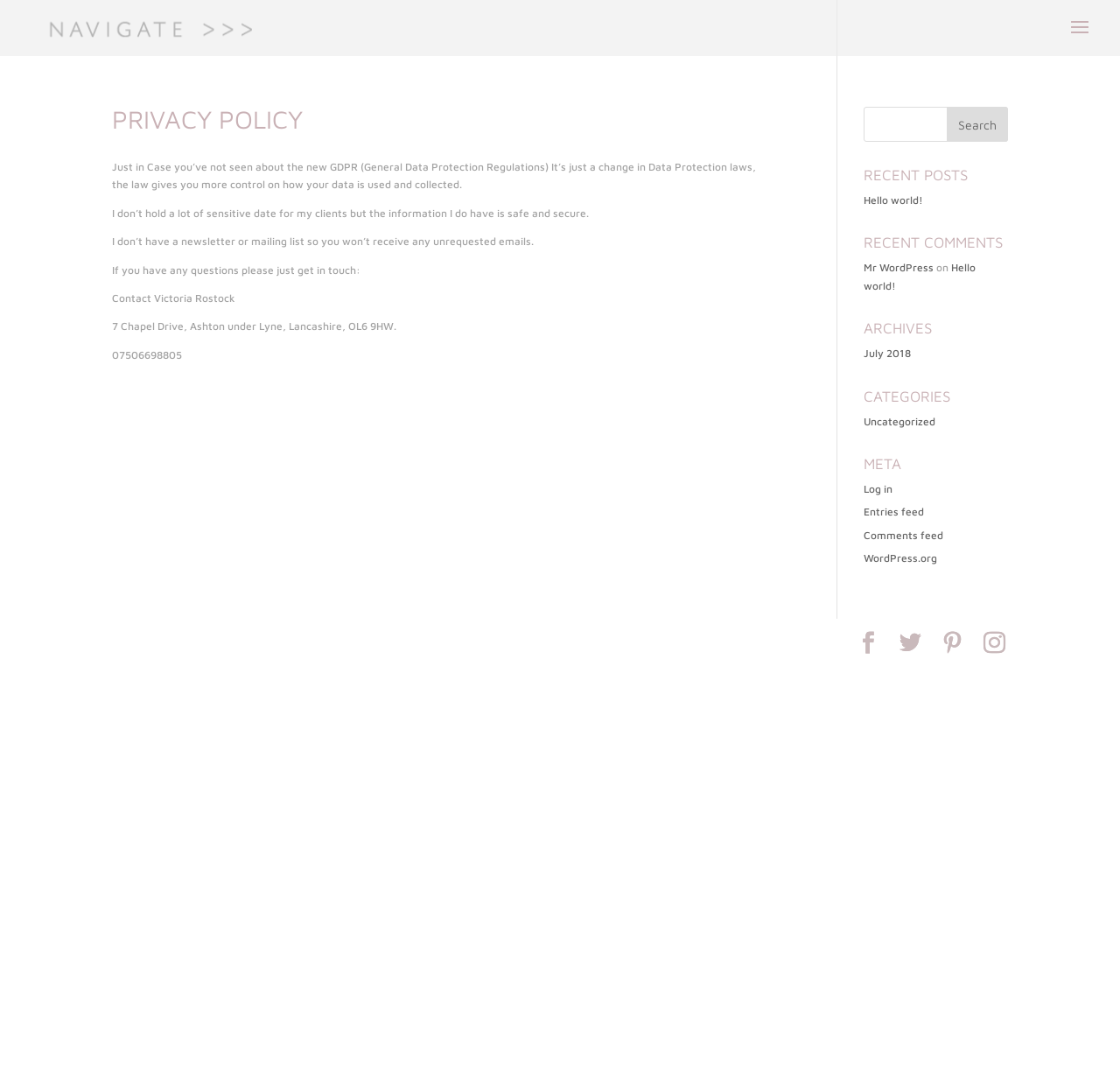Using the provided element description: "Facebook", determine the bounding box coordinates of the corresponding UI element in the screenshot.

[0.766, 0.589, 0.785, 0.609]